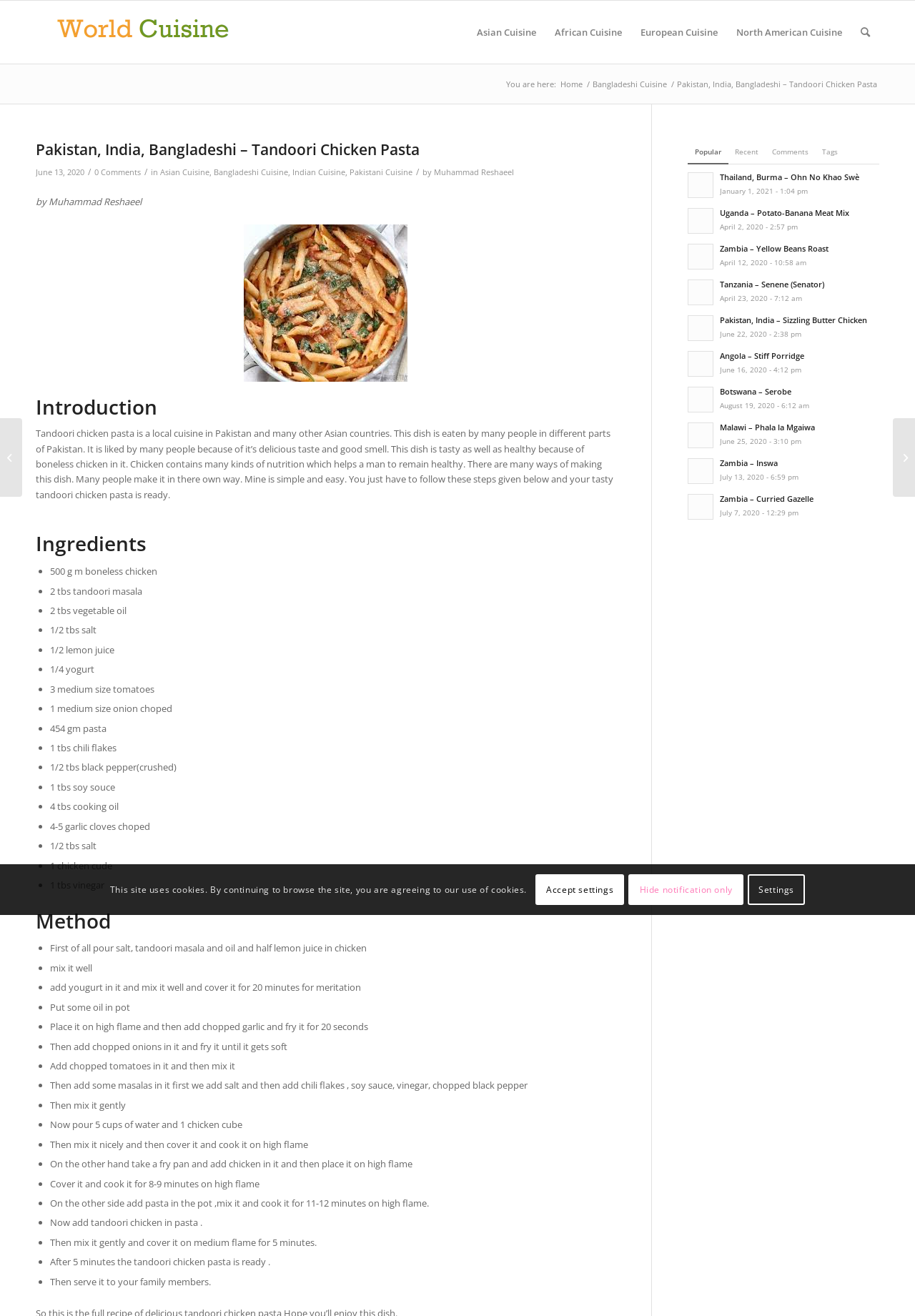Please specify the bounding box coordinates of the region to click in order to perform the following instruction: "Click on the 'Asian Cuisine' menu item".

[0.511, 0.001, 0.596, 0.048]